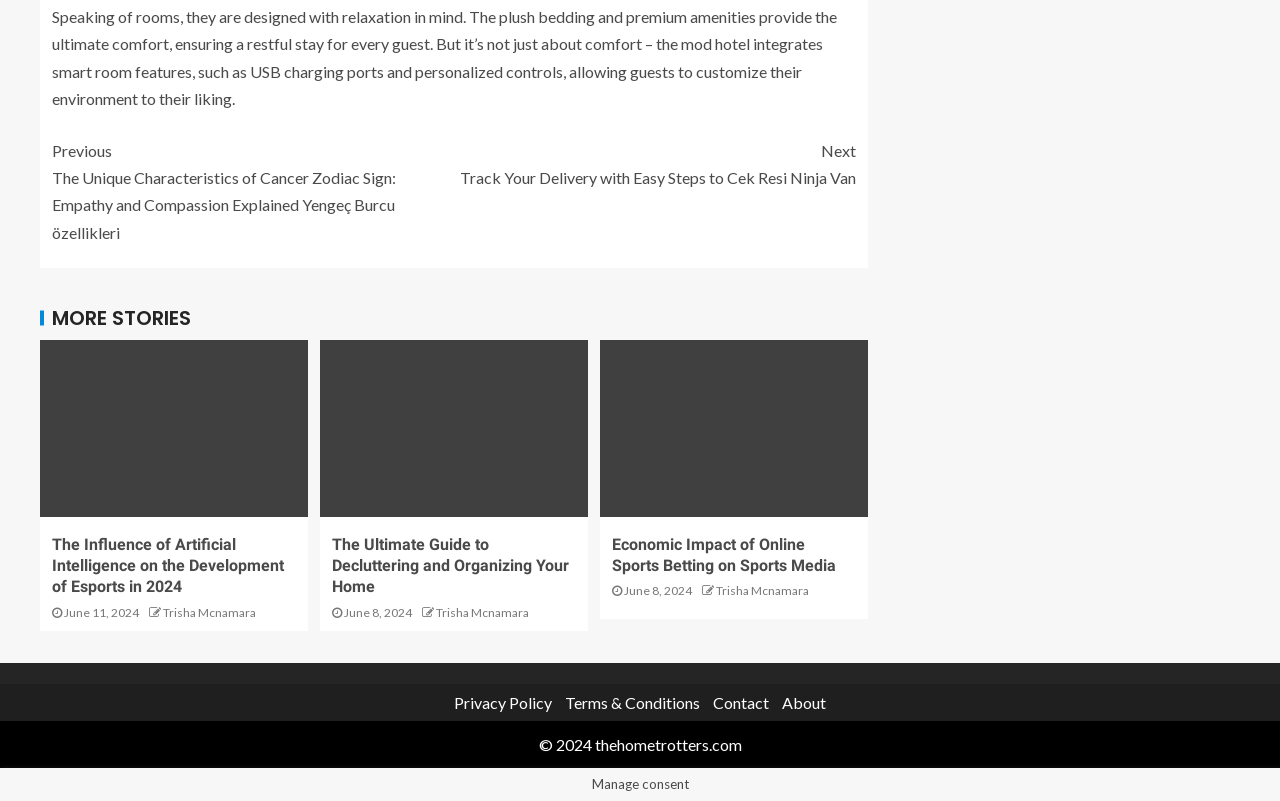Show the bounding box coordinates for the HTML element described as: "parent_node: 3 min read".

[0.469, 0.424, 0.678, 0.645]